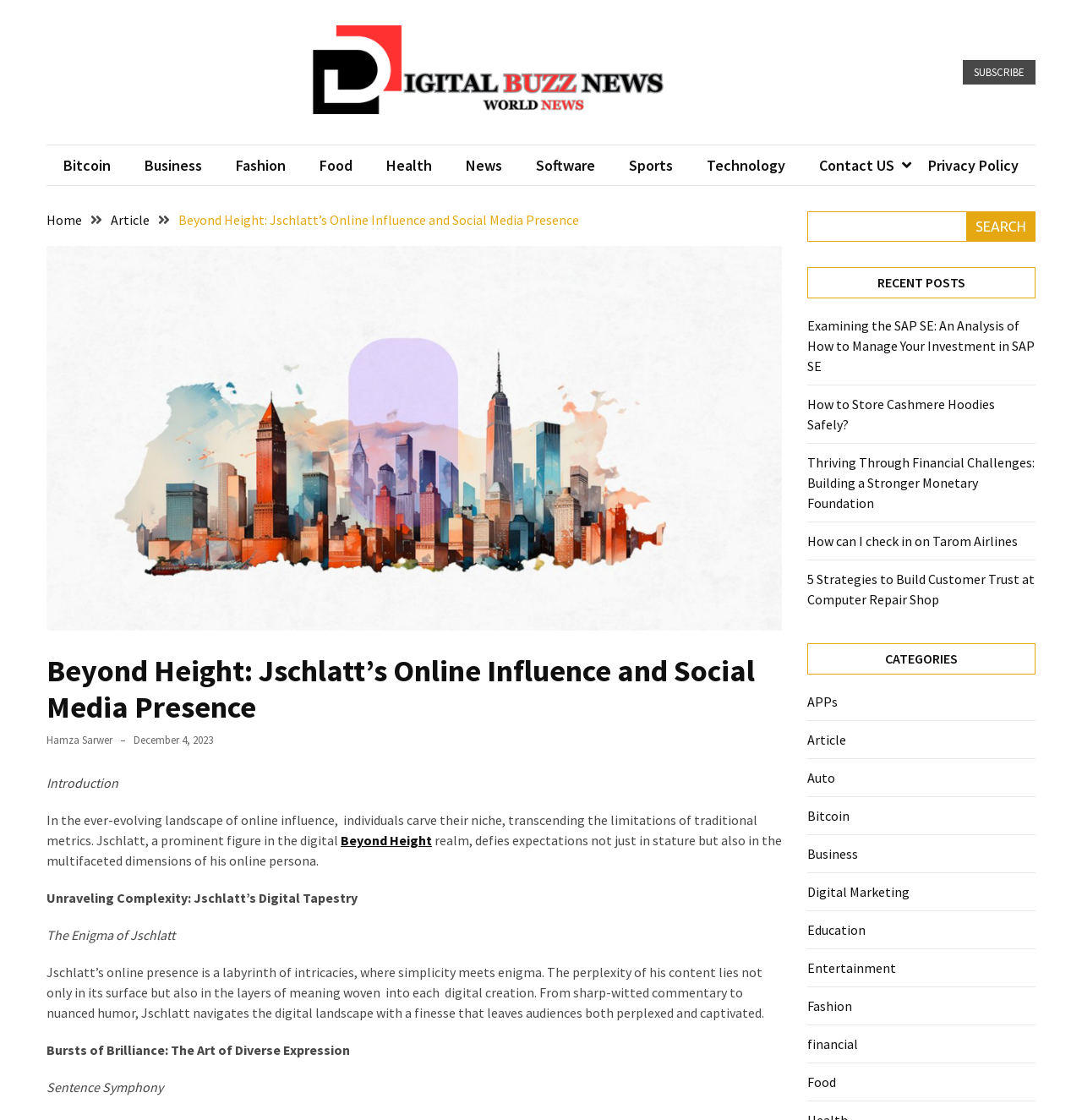Highlight the bounding box coordinates of the element you need to click to perform the following instruction: "View the category 'Bitcoin'."

[0.043, 0.137, 0.118, 0.158]